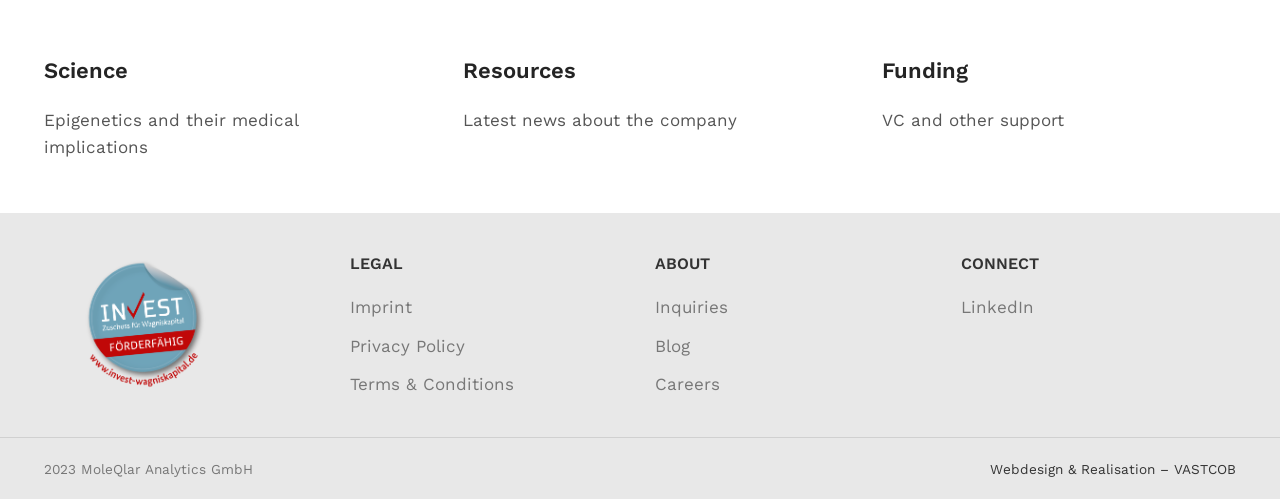Provide a brief response to the question below using one word or phrase:
What is the company's name?

MoleQlar Analytics GmbH